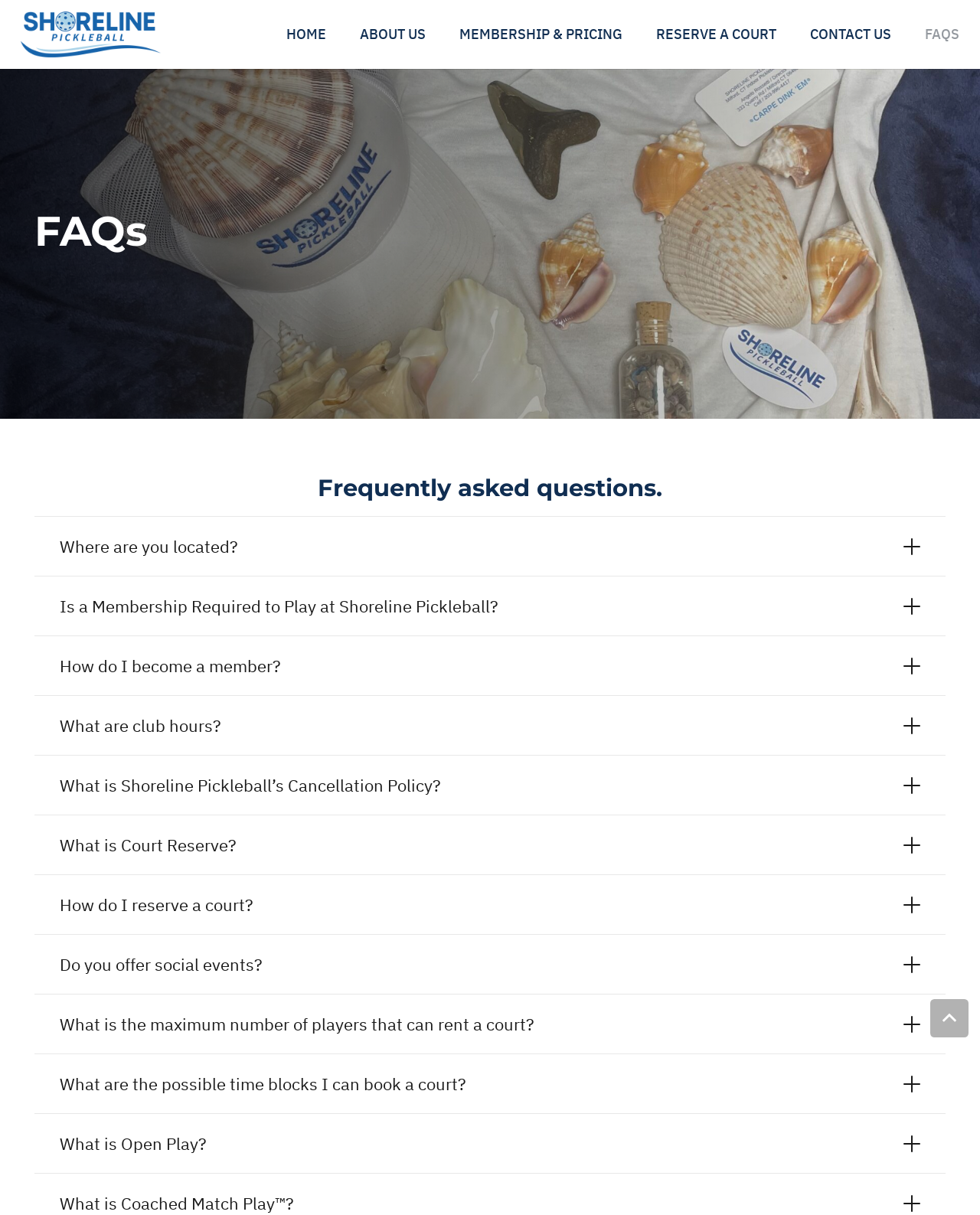Locate the bounding box coordinates of the clickable part needed for the task: "Click RESERVE A COURT".

[0.652, 0.0, 0.809, 0.057]